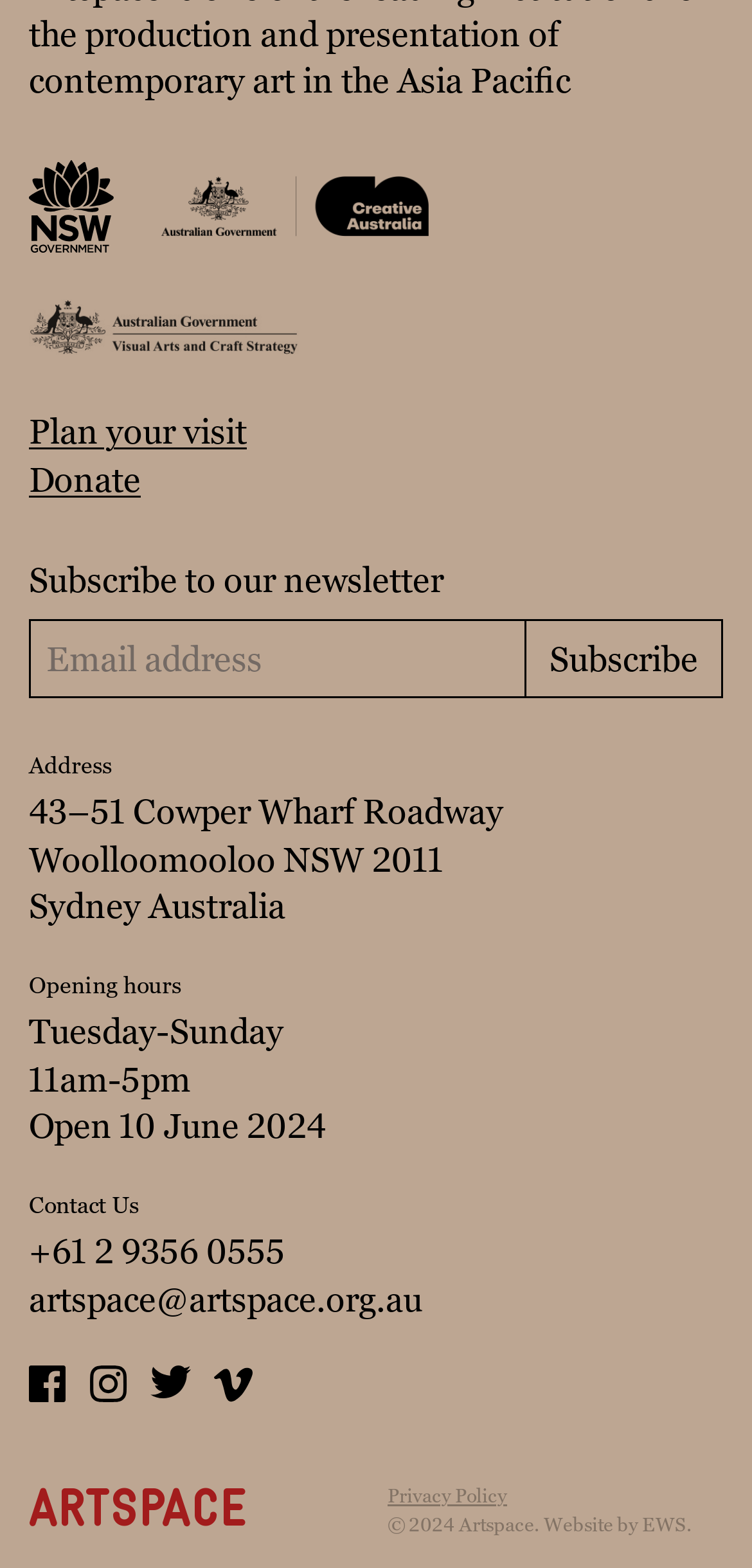Pinpoint the bounding box coordinates of the clickable area needed to execute the instruction: "Plan your visit". The coordinates should be specified as four float numbers between 0 and 1, i.e., [left, top, right, bottom].

[0.038, 0.263, 0.328, 0.288]